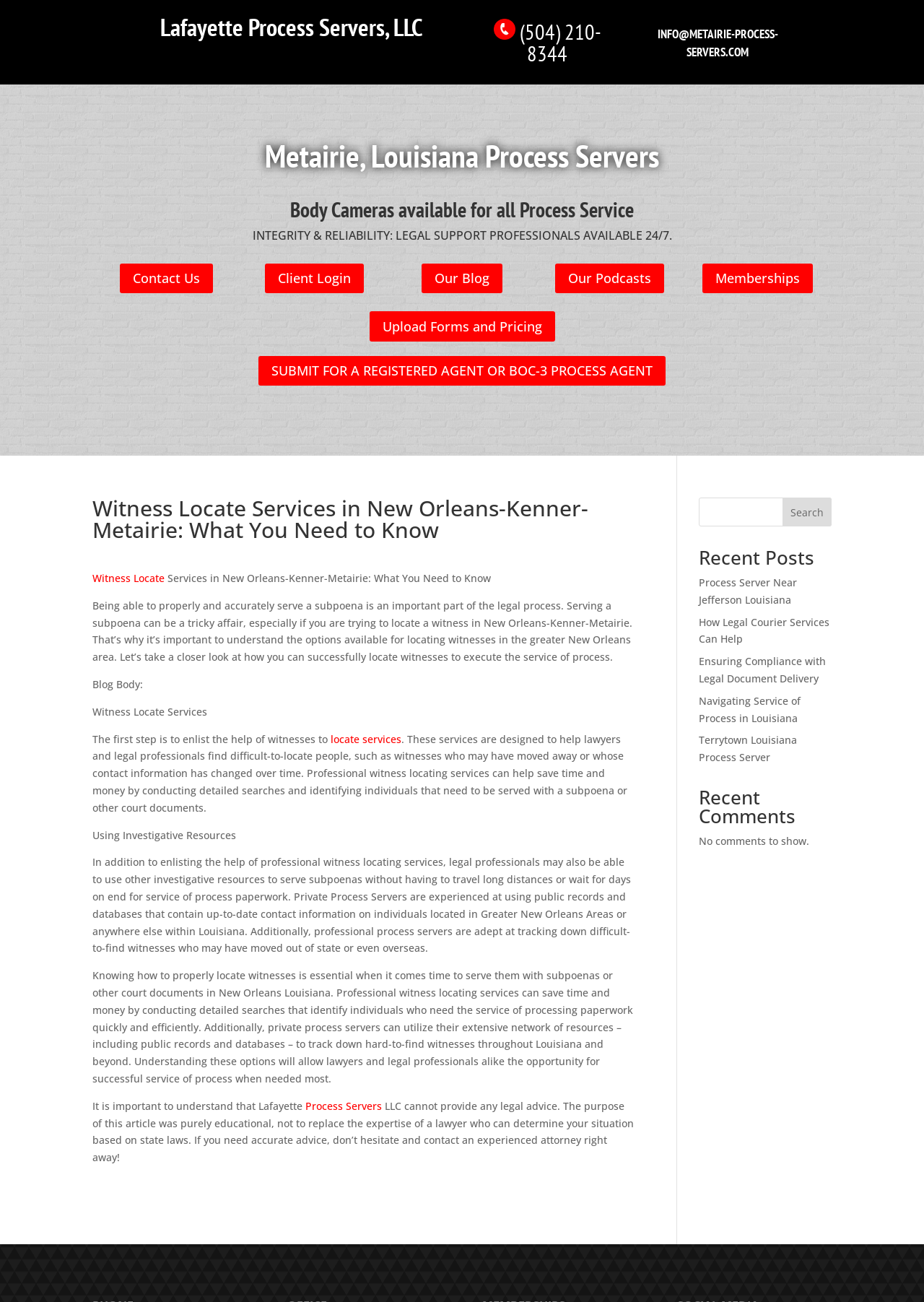Given the element description "Client Login", identify the bounding box of the corresponding UI element.

[0.286, 0.202, 0.394, 0.225]